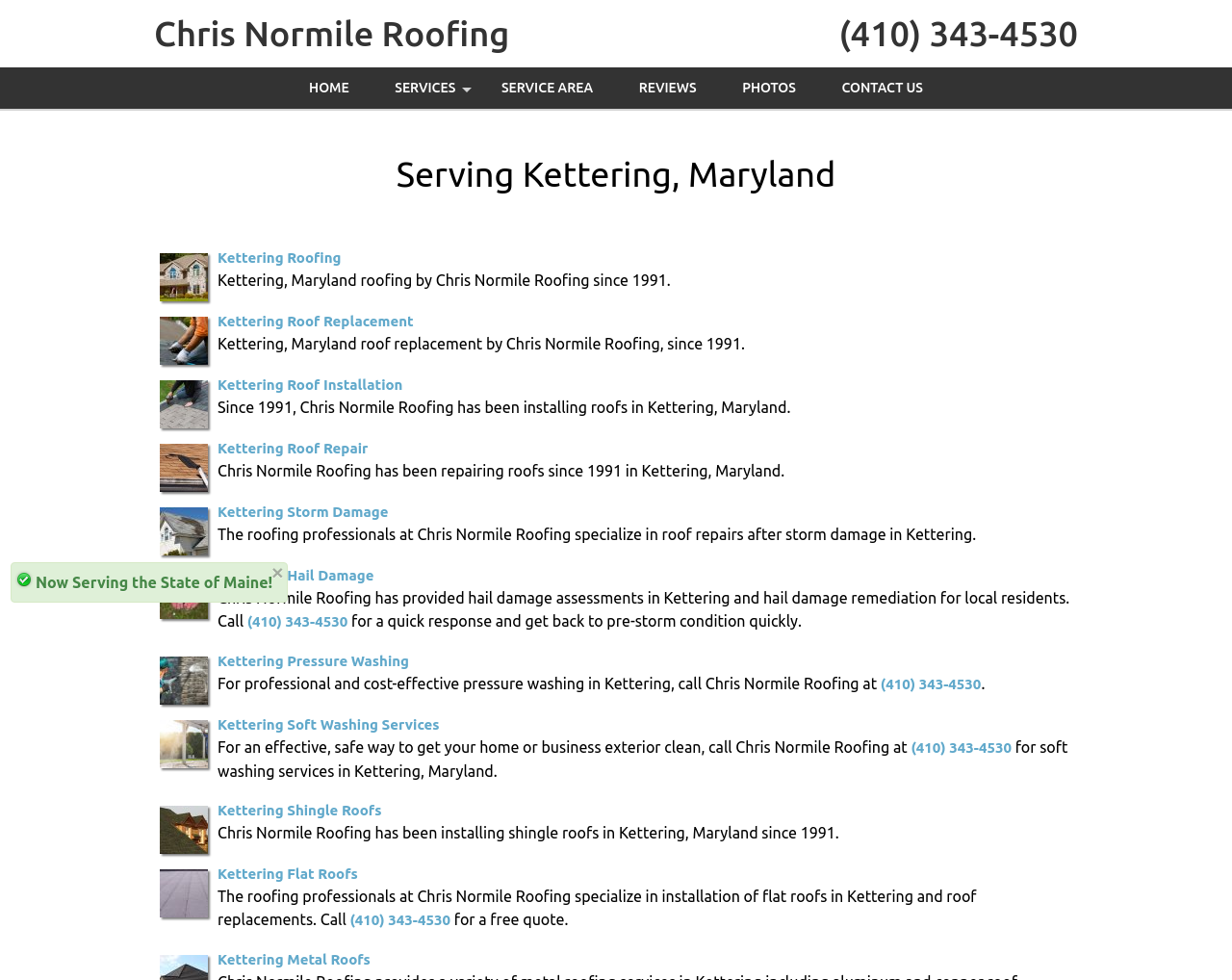Determine the bounding box coordinates of the section to be clicked to follow the instruction: "Enter a message in the chat box". The coordinates should be given as four float numbers between 0 and 1, formatted as [left, top, right, bottom].

None